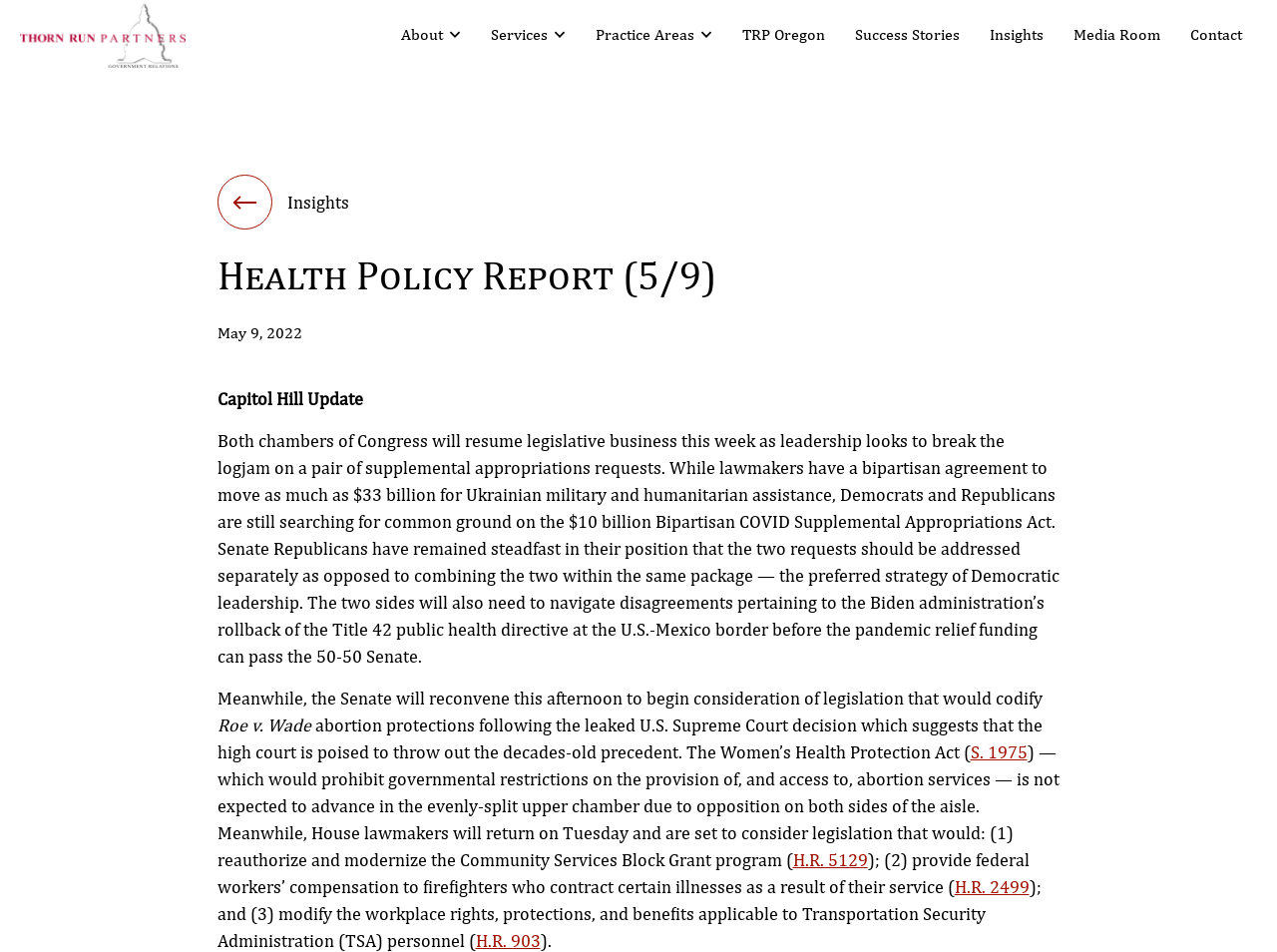Highlight the bounding box coordinates of the element you need to click to perform the following instruction: "Read the Capitol Hill Update."

[0.17, 0.408, 0.284, 0.43]